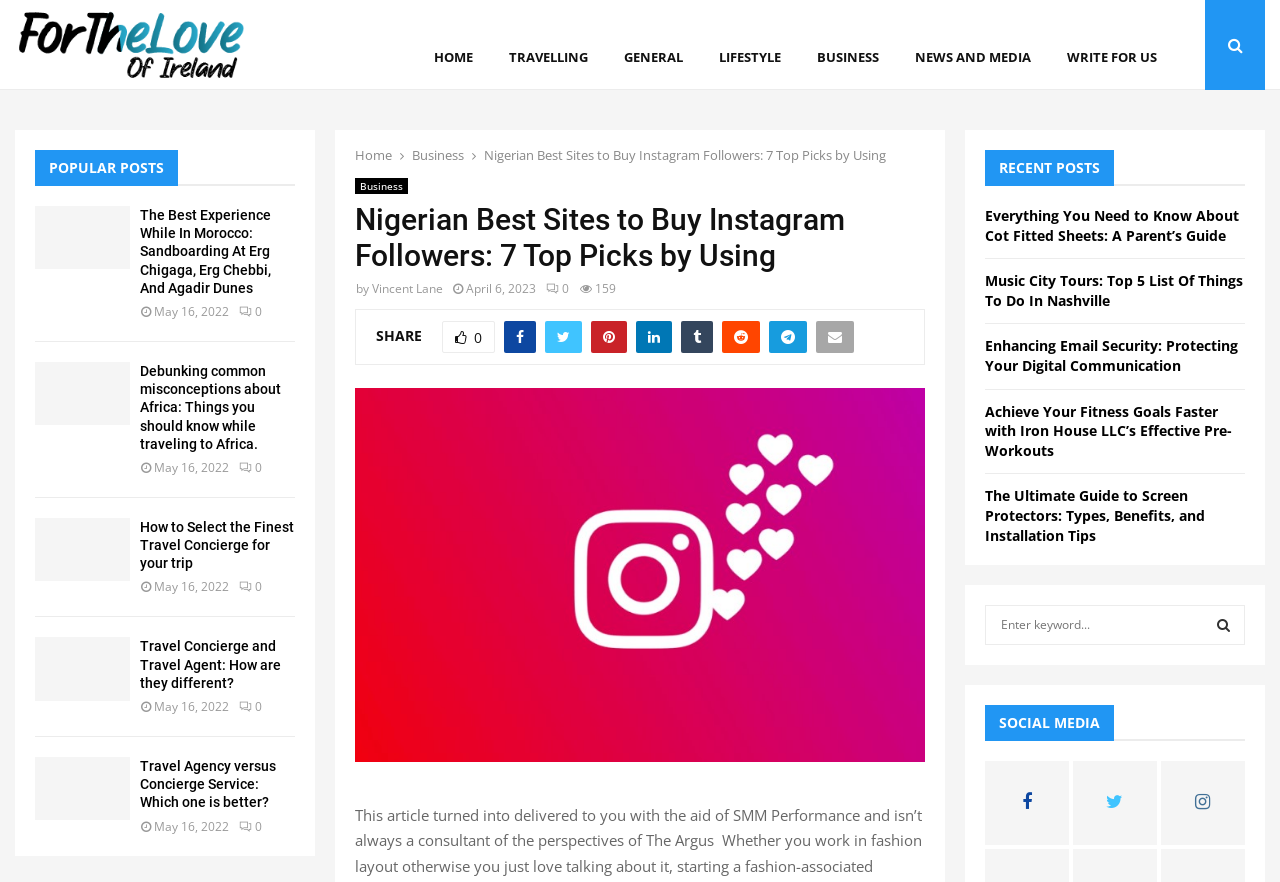Determine the bounding box coordinates in the format (top-left x, top-left y, bottom-right x, bottom-right y). Ensure all values are floating point numbers between 0 and 1. Identify the bounding box of the UI element described by: parent_node: SHARE0

[0.497, 0.364, 0.525, 0.4]